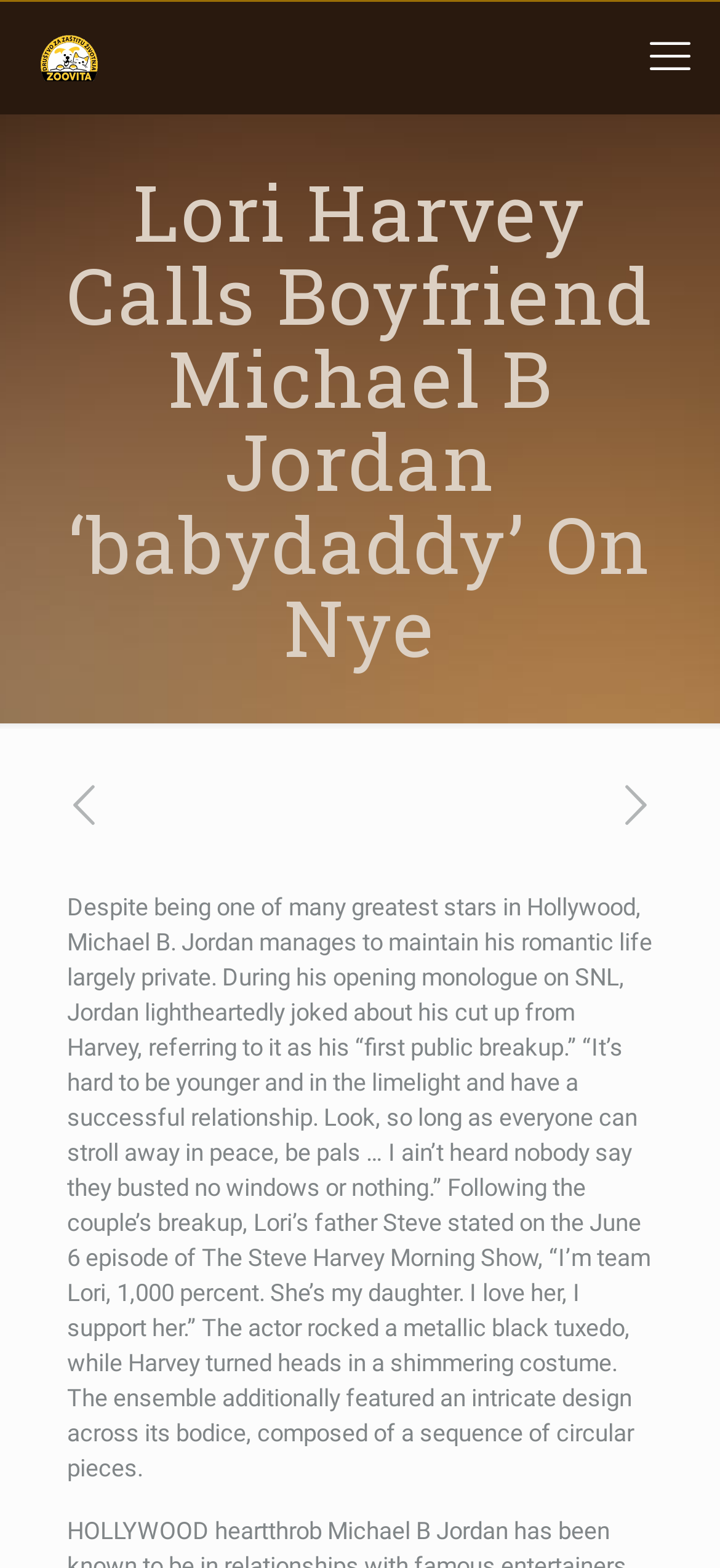Who is the boyfriend of Lori Harvey?
Based on the image, answer the question with as much detail as possible.

Based on the webpage content, Lori Harvey calls her boyfriend 'babydaddy' on New Year's Eve, and the article mentions Michael B. Jordan as her boyfriend.